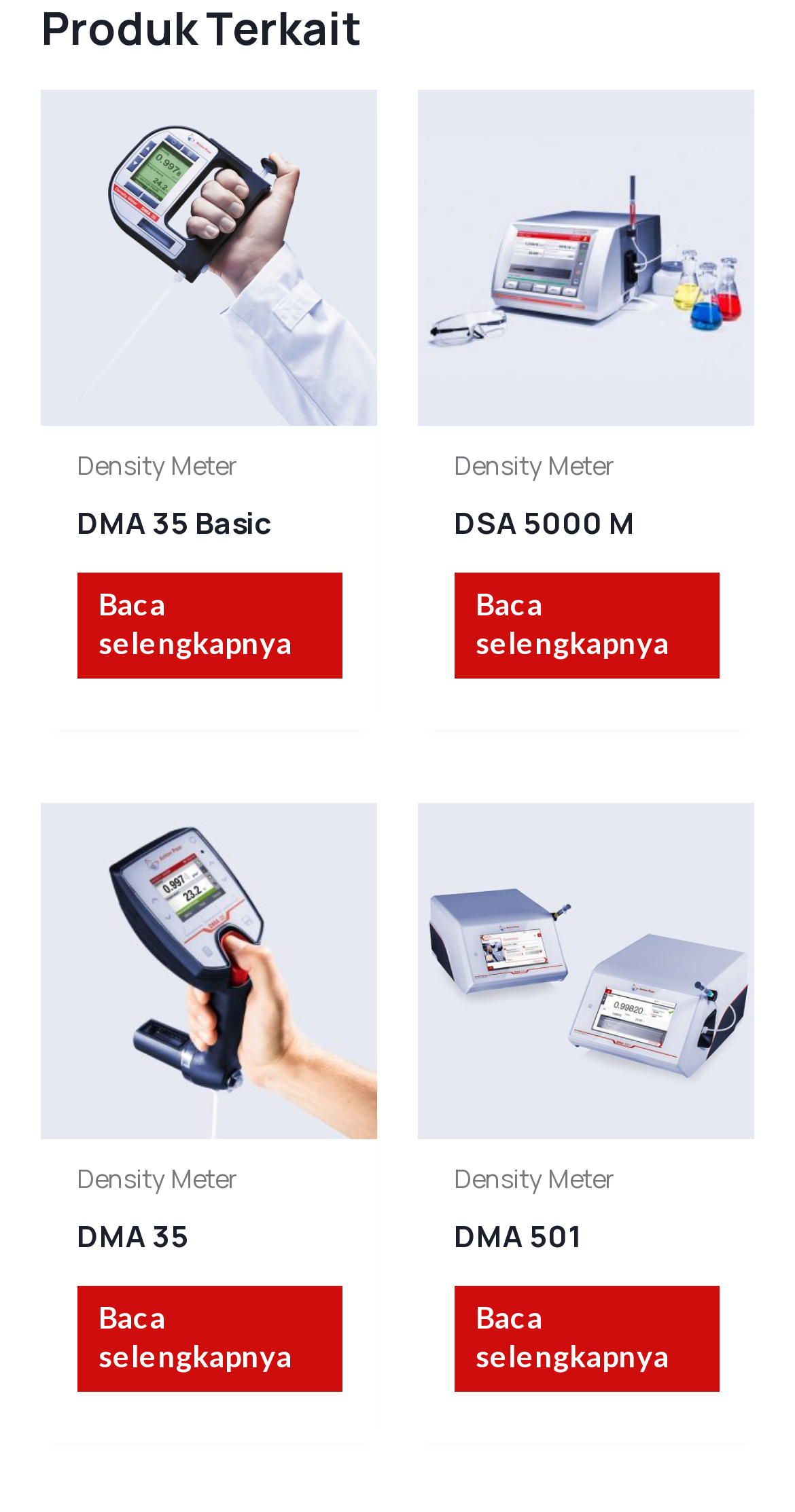Kindly provide the bounding box coordinates of the section you need to click on to fulfill the given instruction: "Quick view of Density Meter".

[0.051, 0.242, 0.474, 0.282]